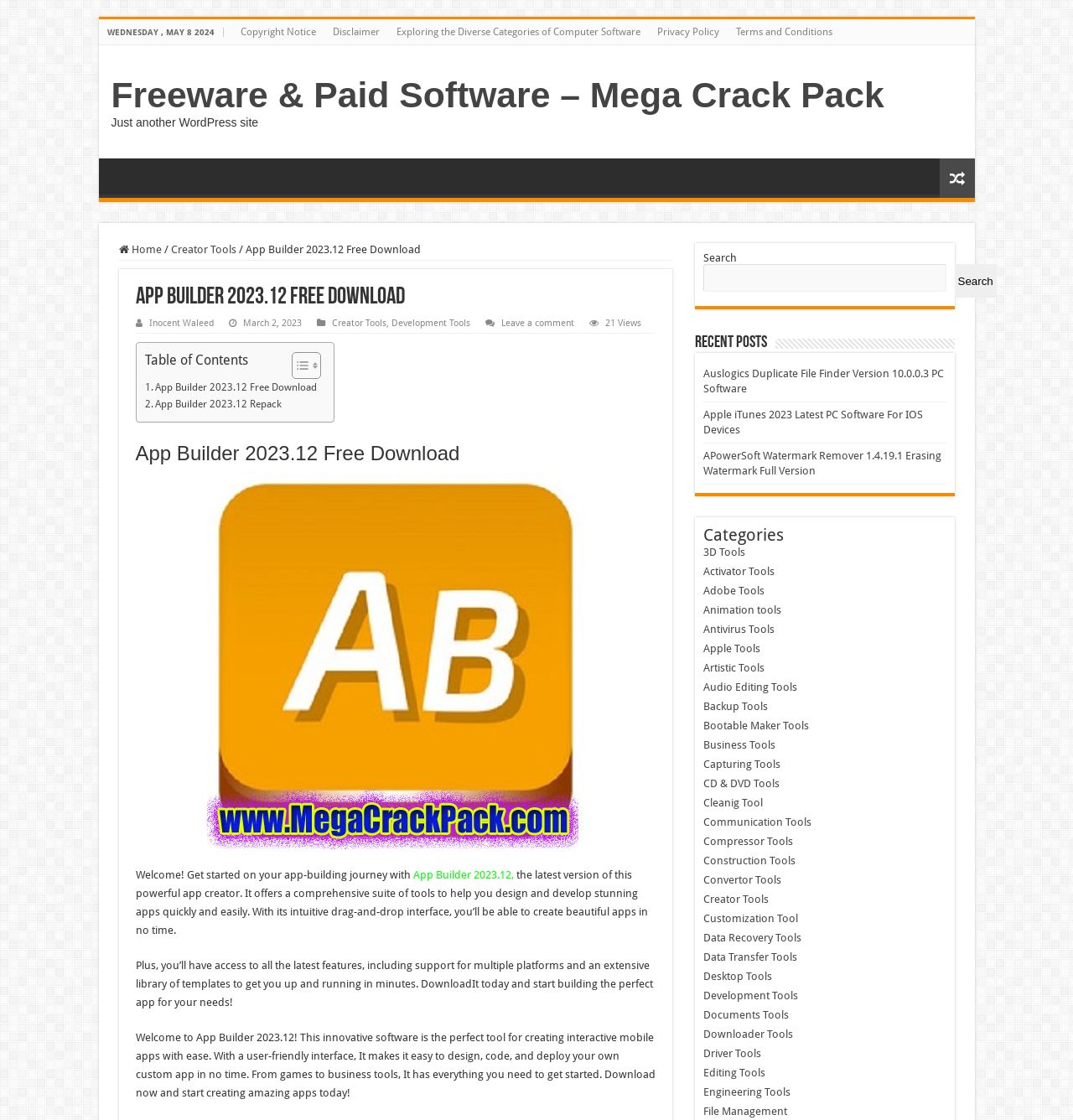What is the purpose of the app builder software?
Please respond to the question with a detailed and thorough explanation.

The purpose of the app builder software can be found in the description below the heading 'App Builder 2023.12 Free Download'. It states that the software offers a comprehensive suite of tools to help users design and develop stunning apps quickly and easily.